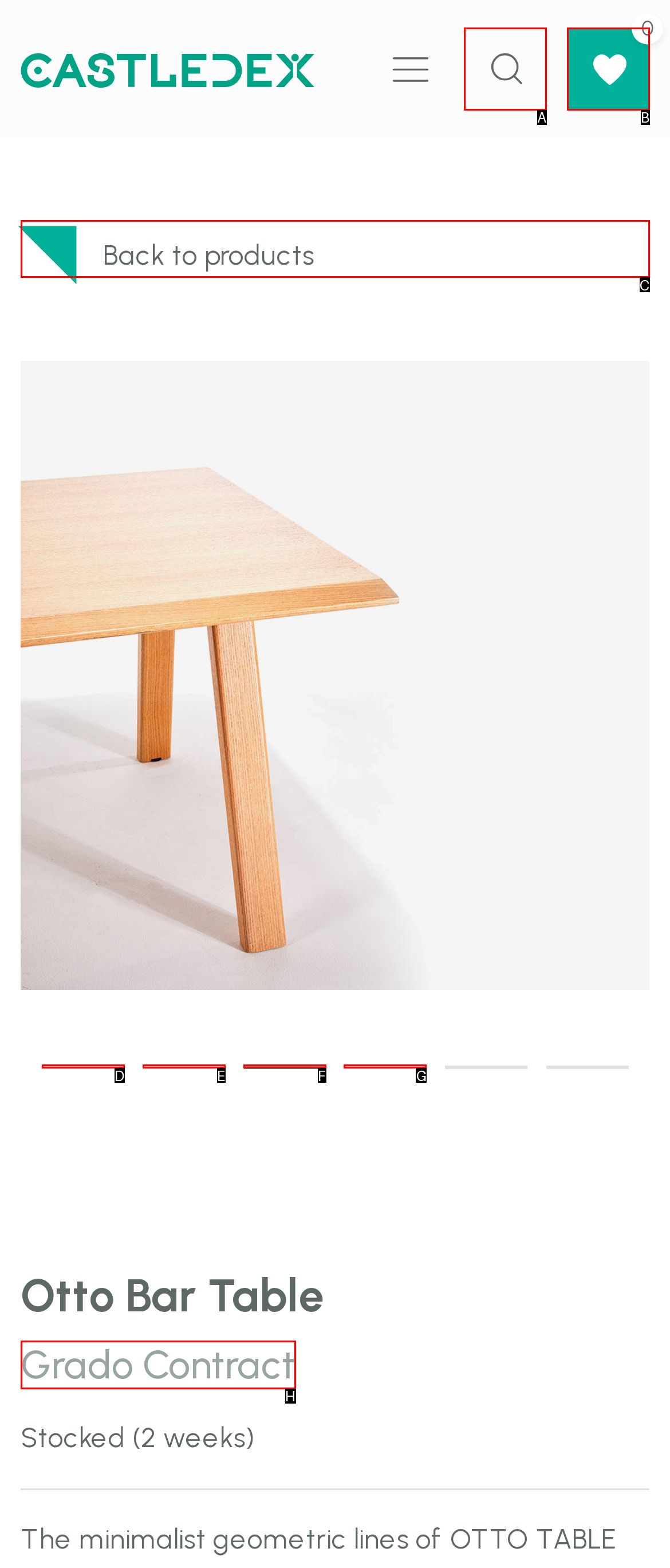Which option corresponds to the following element description: 3?
Please provide the letter of the correct choice.

F